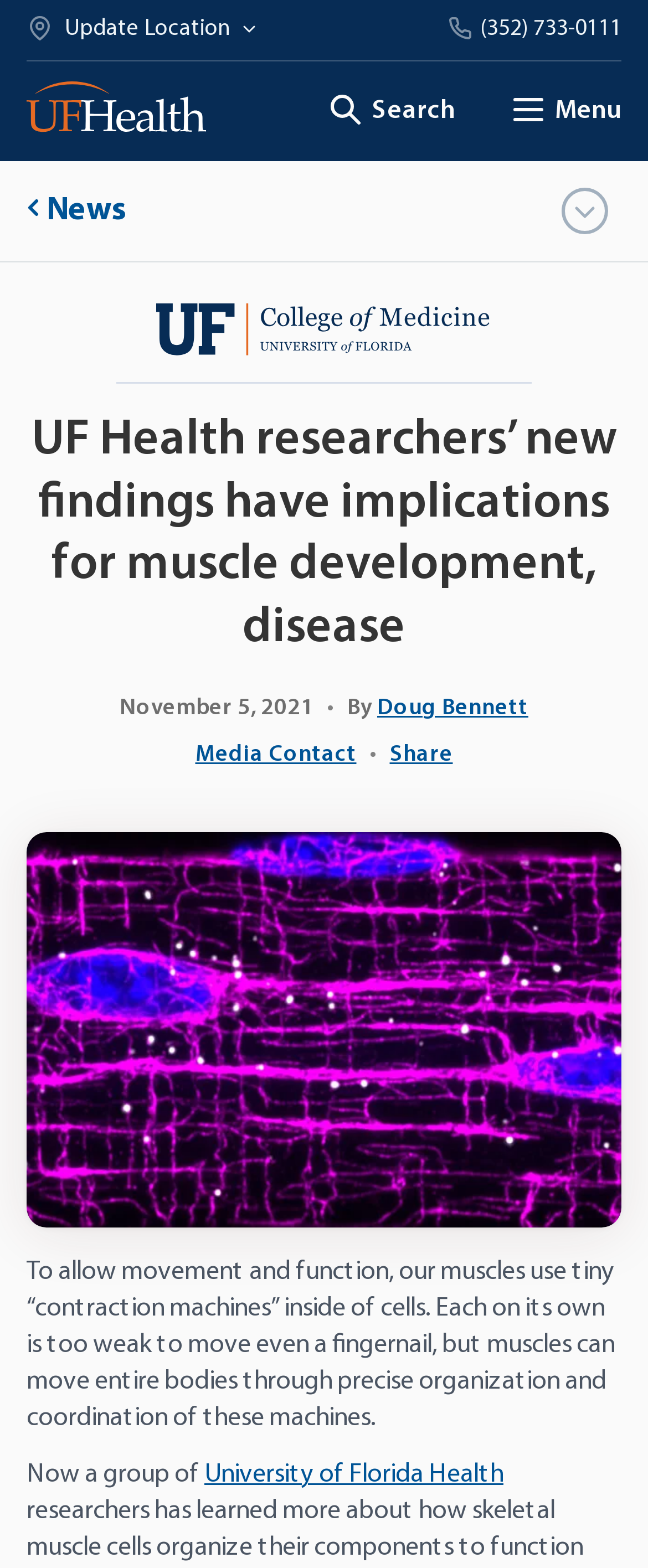Identify the bounding box coordinates necessary to click and complete the given instruction: "Contact 'Doug Bennett'".

[0.582, 0.444, 0.815, 0.46]